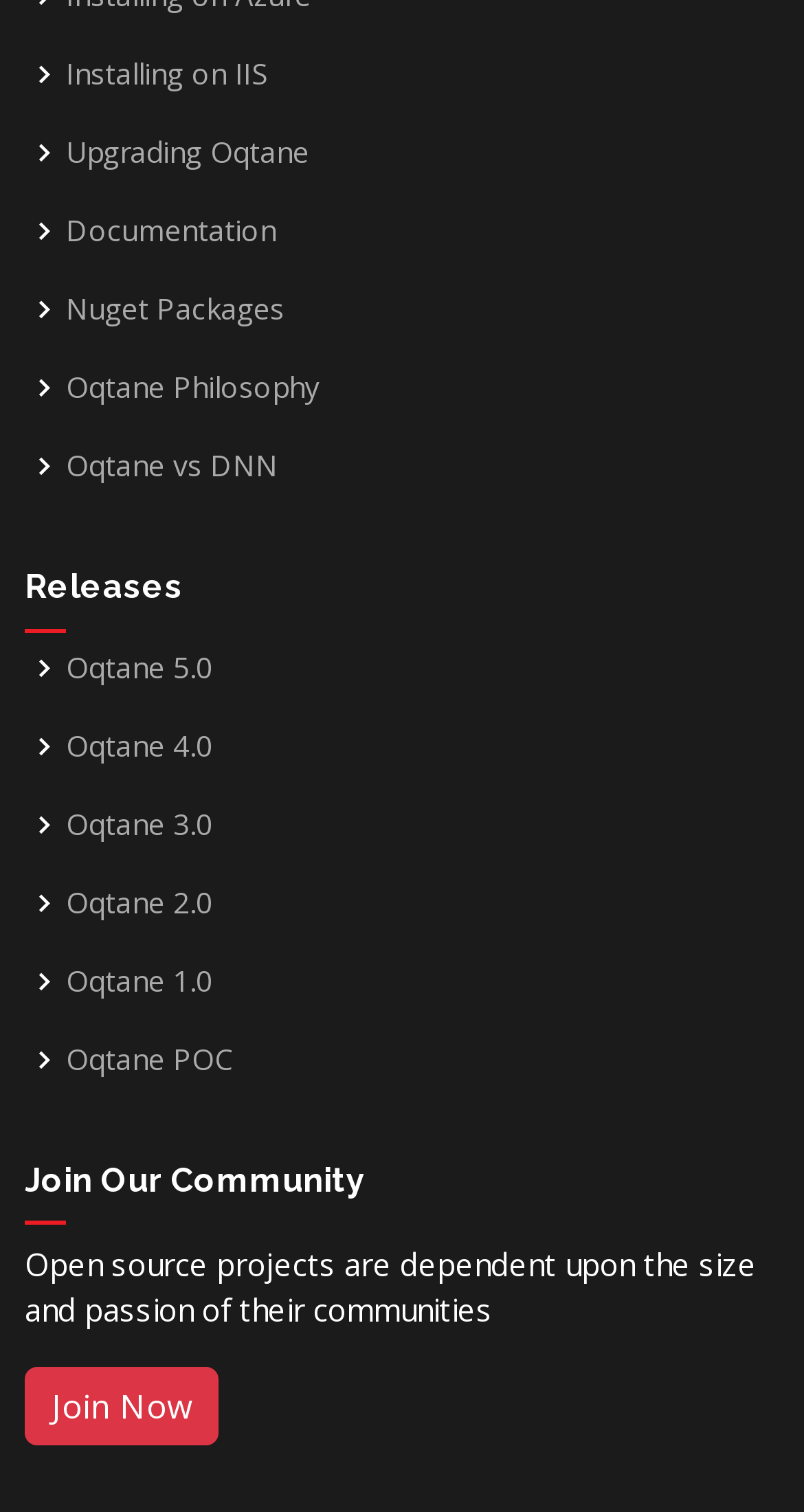Please answer the following question using a single word or phrase: 
How many links are there under the 'Releases' heading?

6